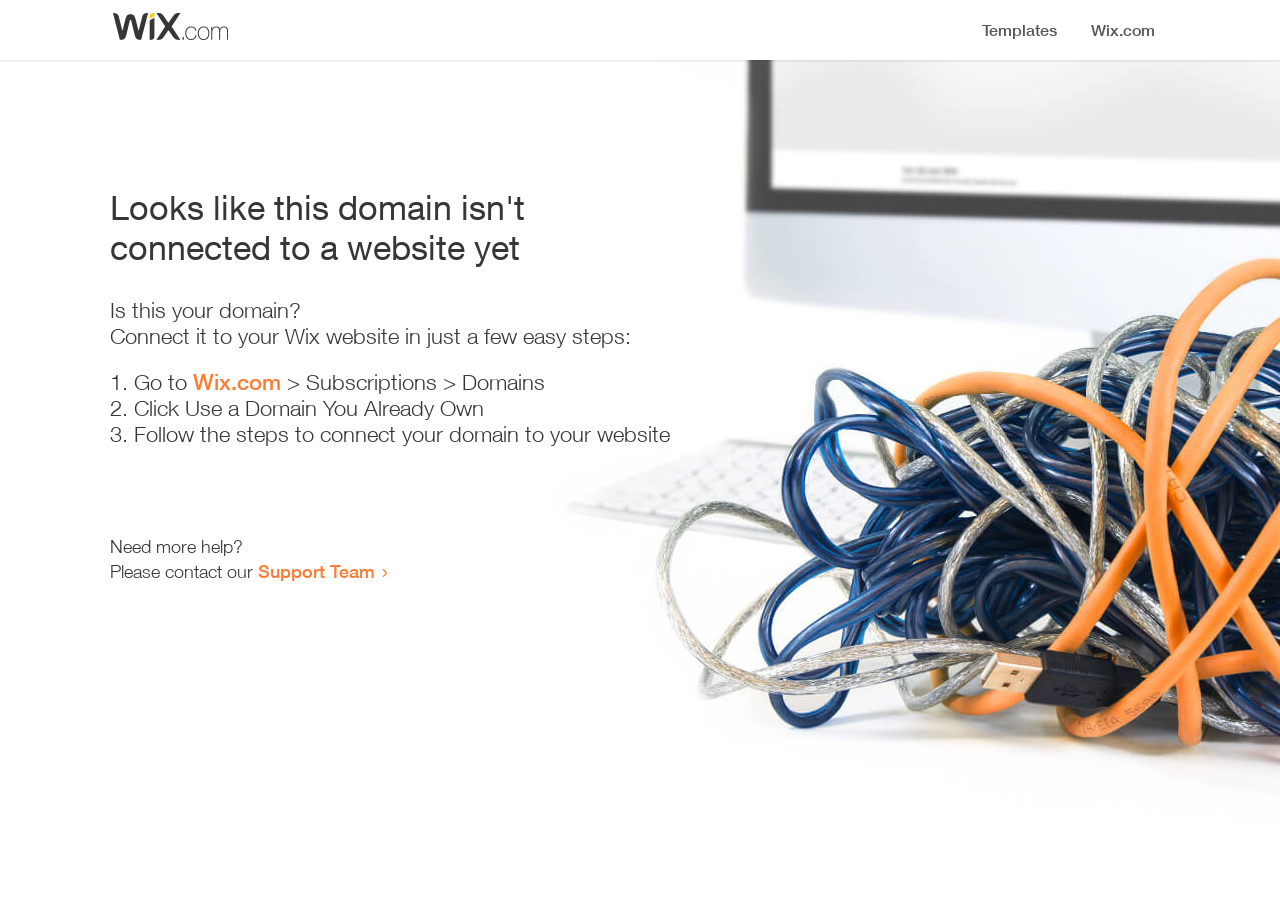Please determine the bounding box coordinates for the UI element described here. Use the format (top-left x, top-left y, bottom-right x, bottom-right y) with values bounded between 0 and 1: Support Team

[0.202, 0.618, 0.293, 0.642]